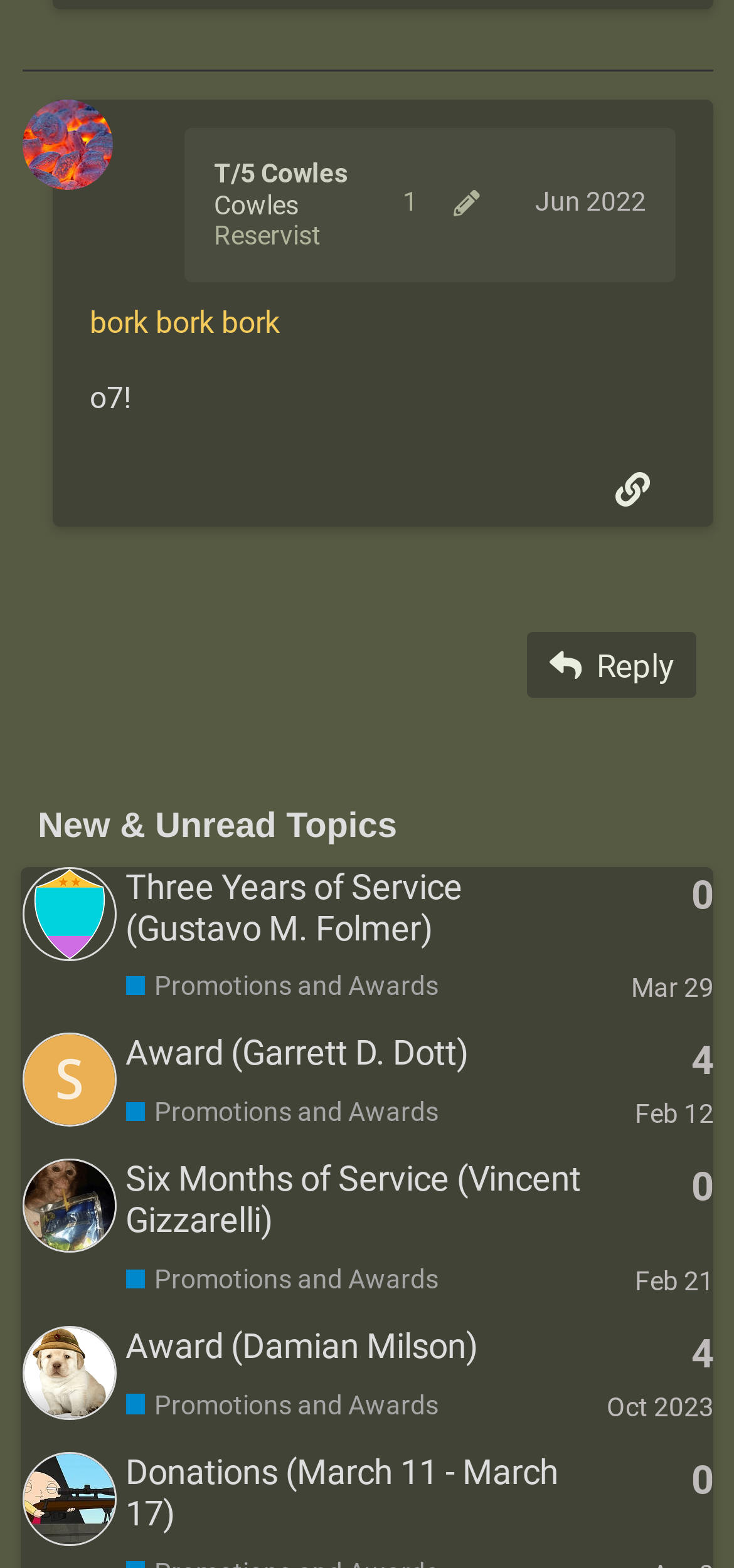Locate the bounding box of the UI element with the following description: "Feb 21".

[0.865, 0.806, 0.973, 0.825]